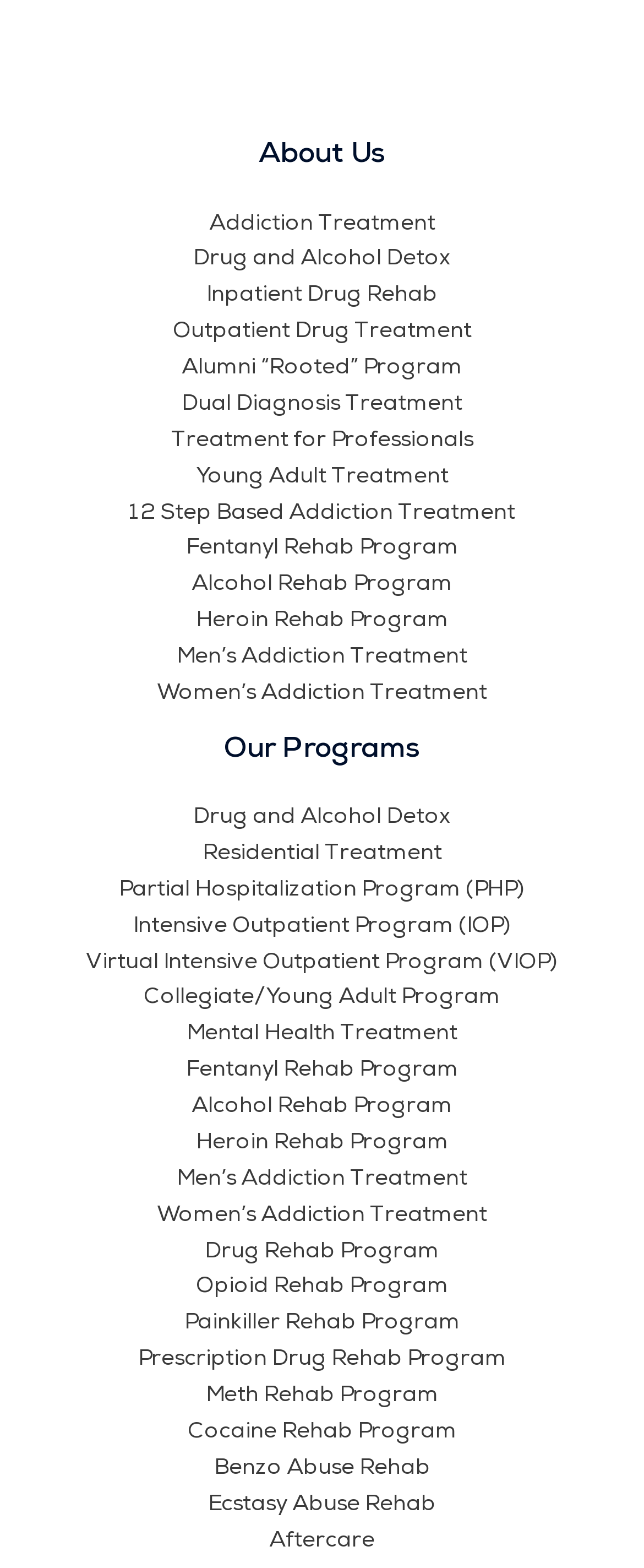Are there any links related to mental health?
Using the image provided, answer with just one word or phrase.

Yes